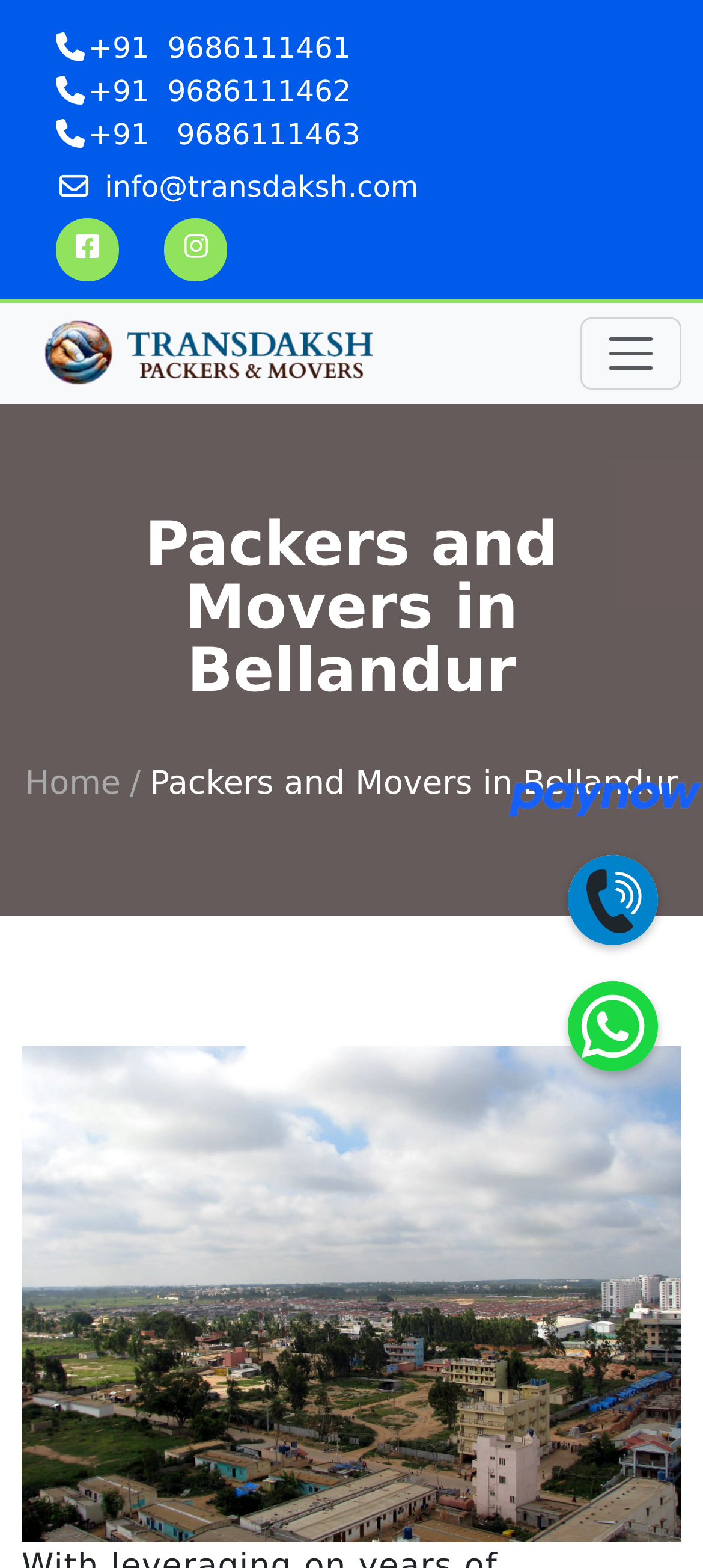Find and provide the bounding box coordinates for the UI element described with: "aria-label="Toggle navigation"".

[0.826, 0.202, 0.969, 0.248]